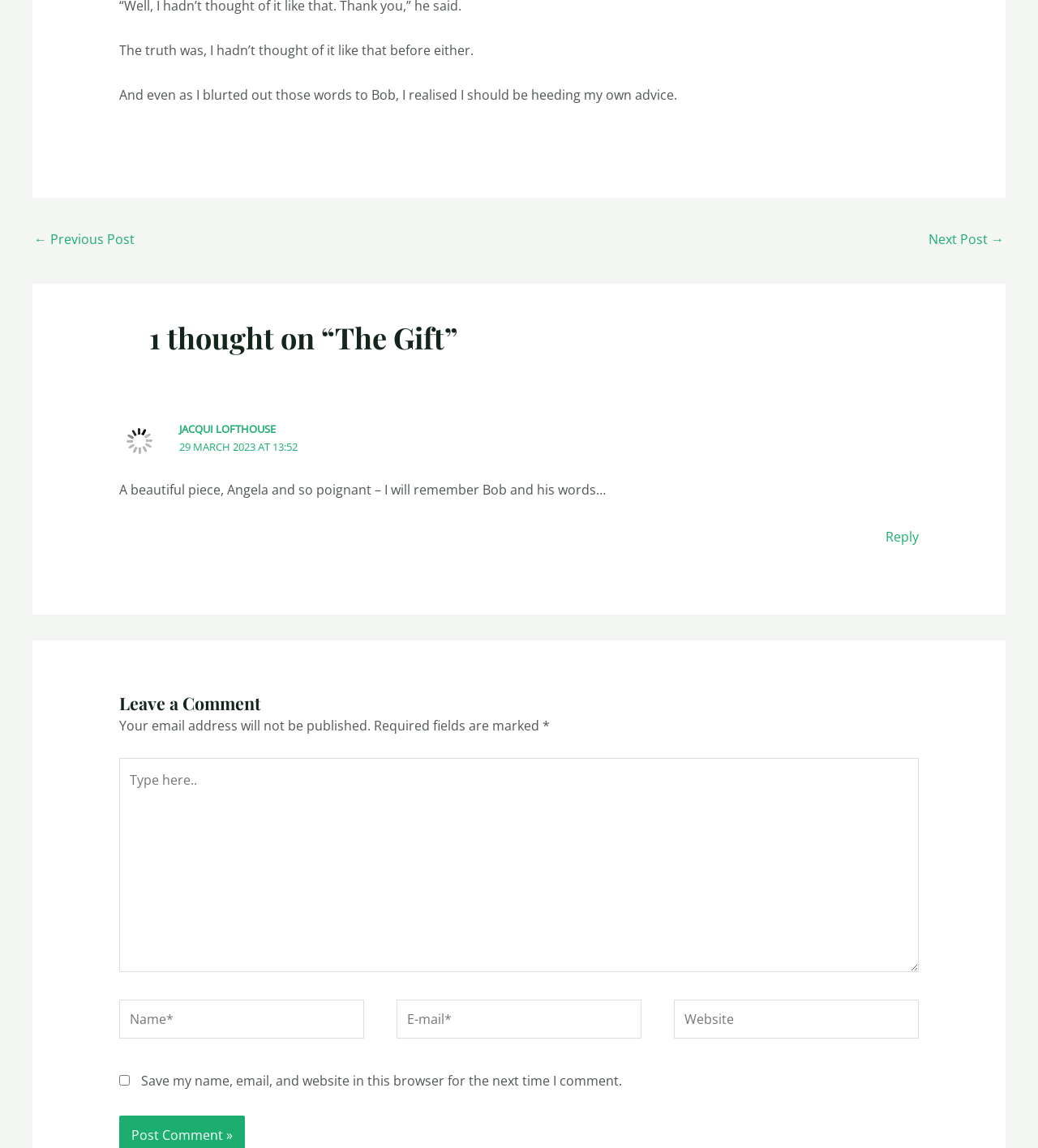Identify the bounding box coordinates of the clickable region required to complete the instruction: "Click on the 'Reply to Jacqui Lofthouse' link". The coordinates should be given as four float numbers within the range of 0 and 1, i.e., [left, top, right, bottom].

[0.853, 0.46, 0.885, 0.475]